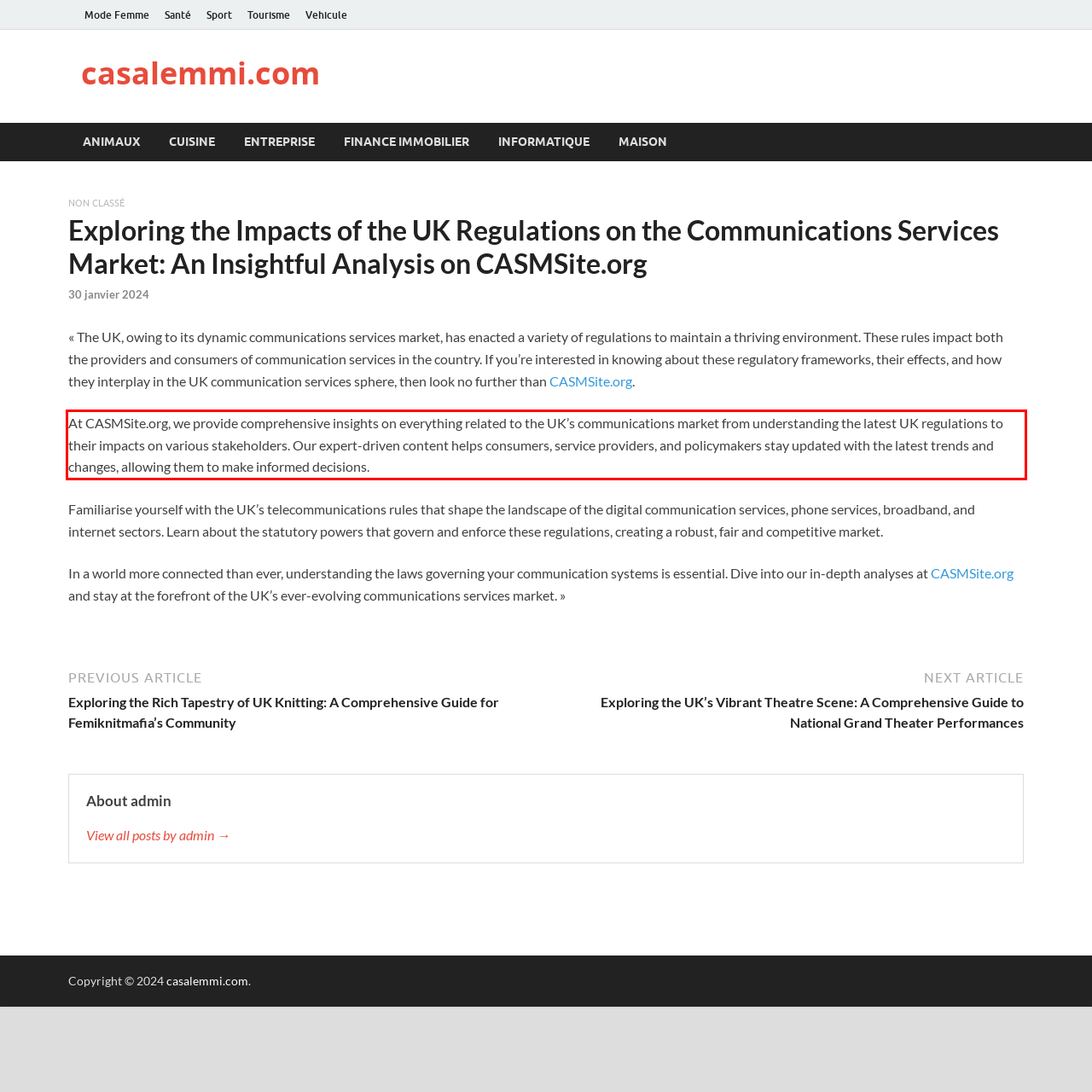Analyze the screenshot of the webpage and extract the text from the UI element that is inside the red bounding box.

At CASMSite.org, we provide comprehensive insights on everything related to the UK’s communications market from understanding the latest UK regulations to their impacts on various stakeholders. Our expert-driven content helps consumers, service providers, and policymakers stay updated with the latest trends and changes, allowing them to make informed decisions.